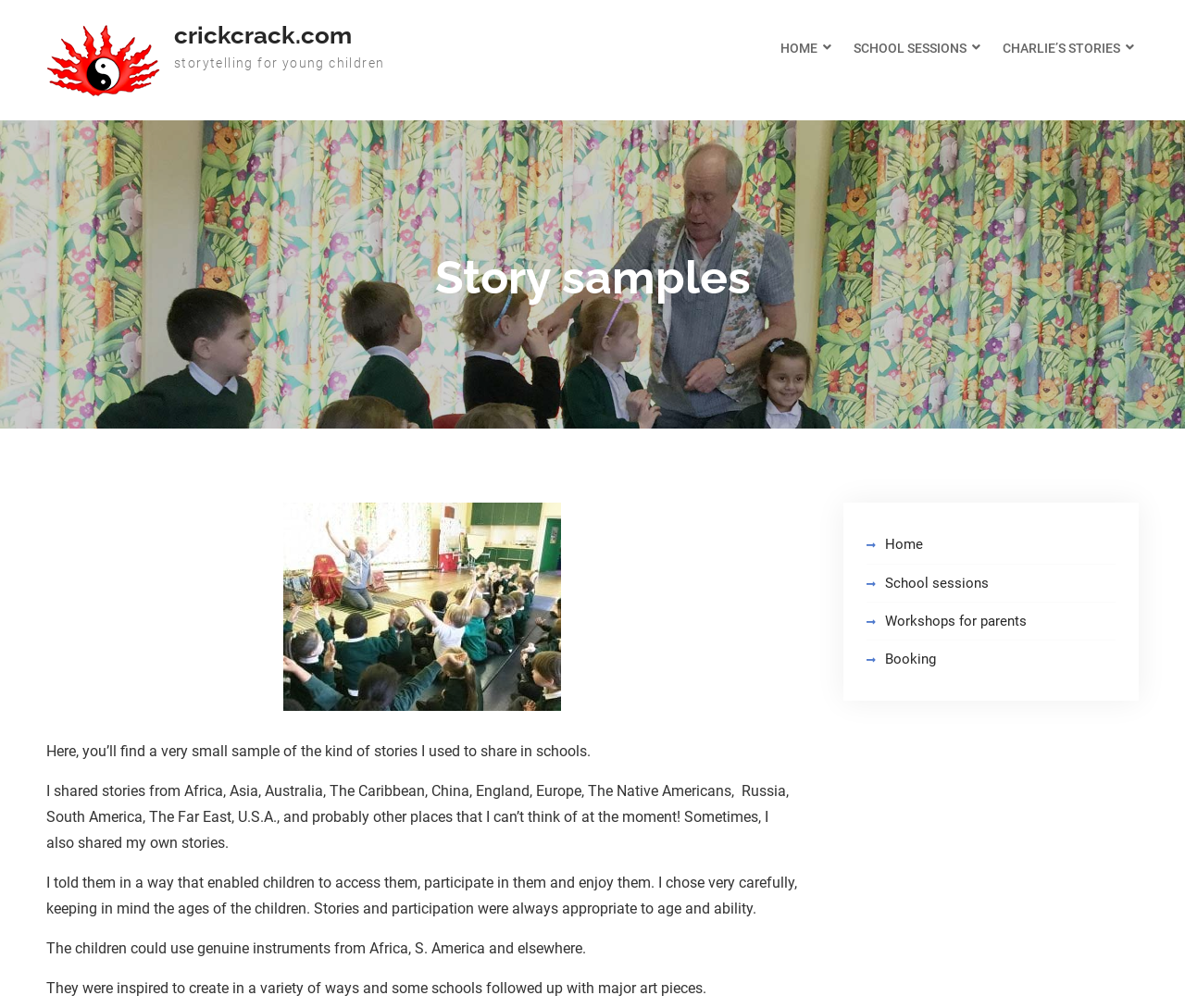Locate the UI element that matches the description Top Selling in the webpage screenshot. Return the bounding box coordinates in the format (top-left x, top-left y, bottom-right x, bottom-right y), with values ranging from 0 to 1.

None